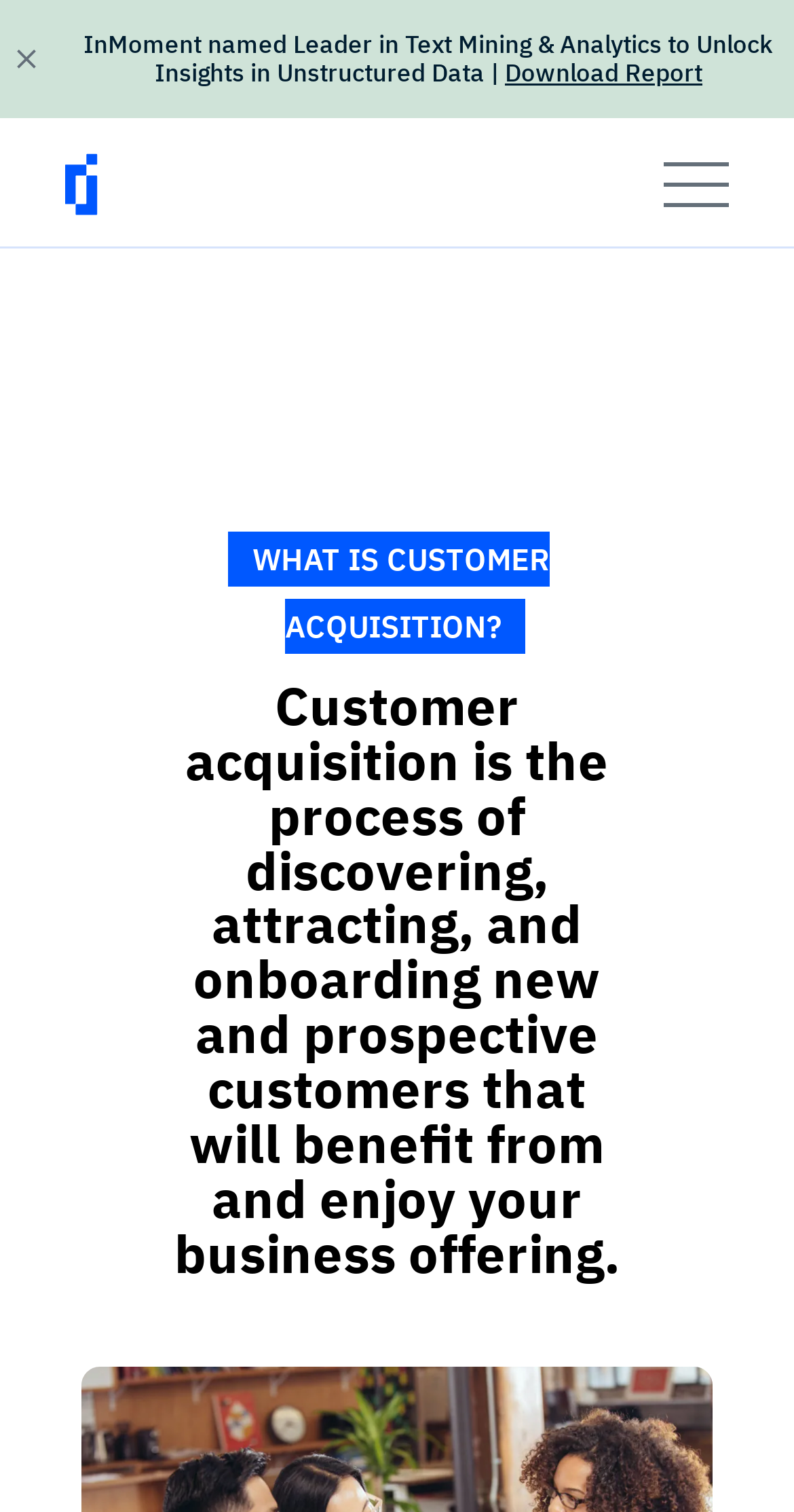Use a single word or phrase to answer this question: 
What is the orientation of the separator?

Horizontal